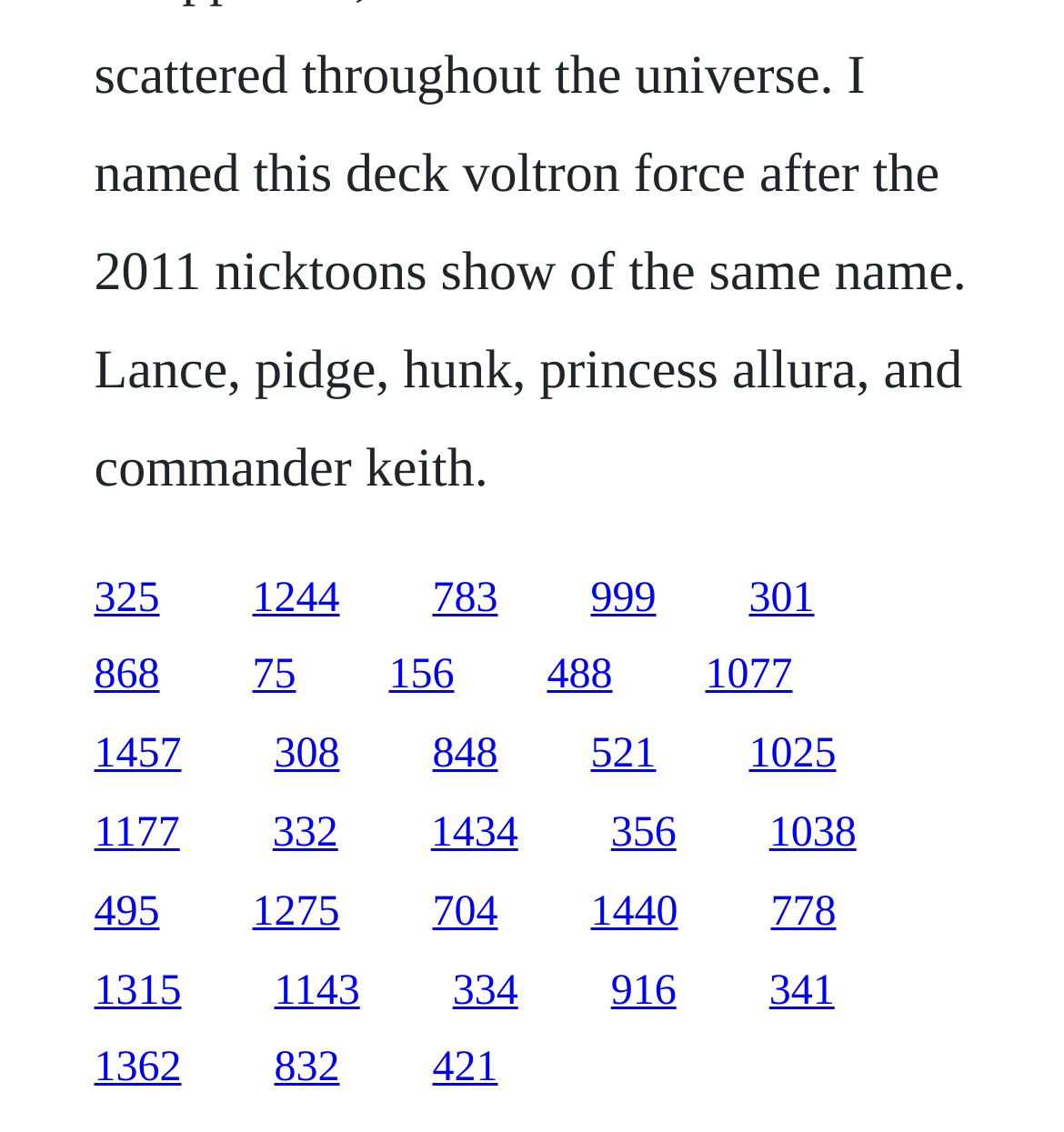How many links are on the webpage?
Based on the image, provide your answer in one word or phrase.

50